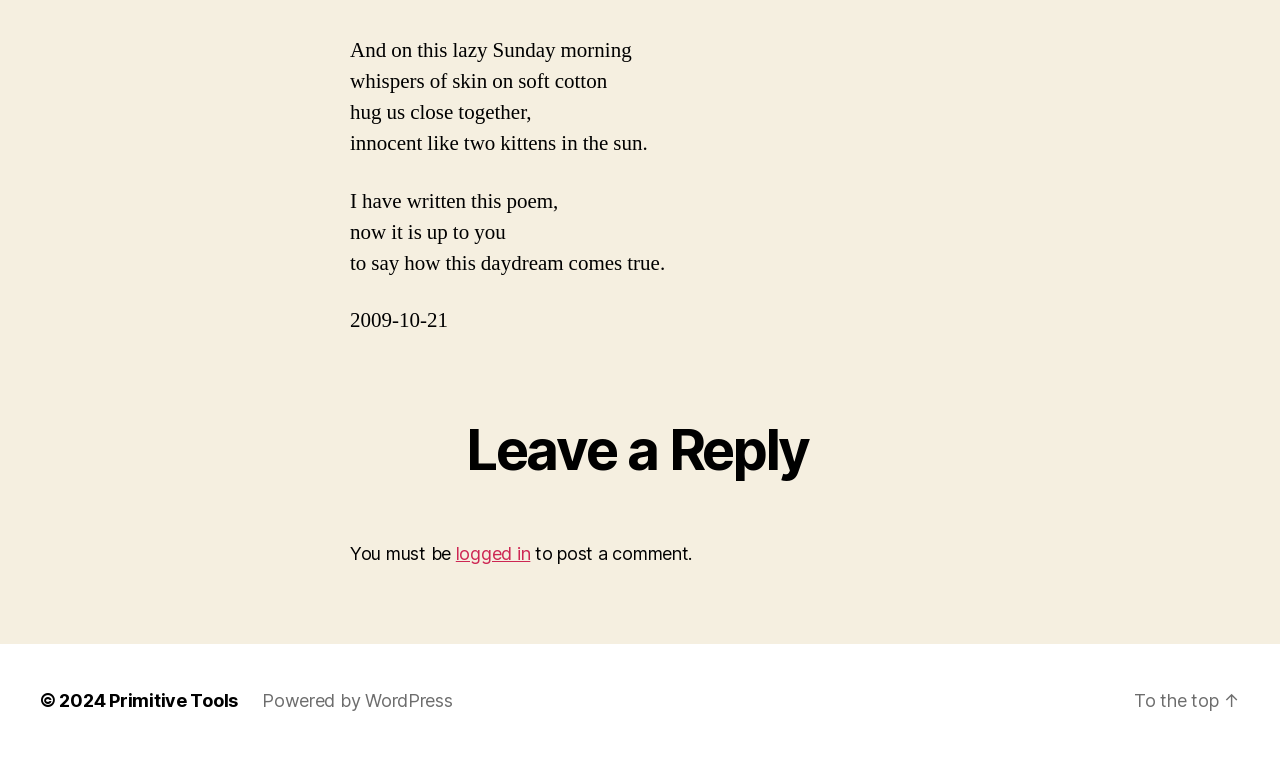Predict the bounding box coordinates for the UI element described as: "logged in". The coordinates should be four float numbers between 0 and 1, presented as [left, top, right, bottom].

[0.356, 0.717, 0.414, 0.745]